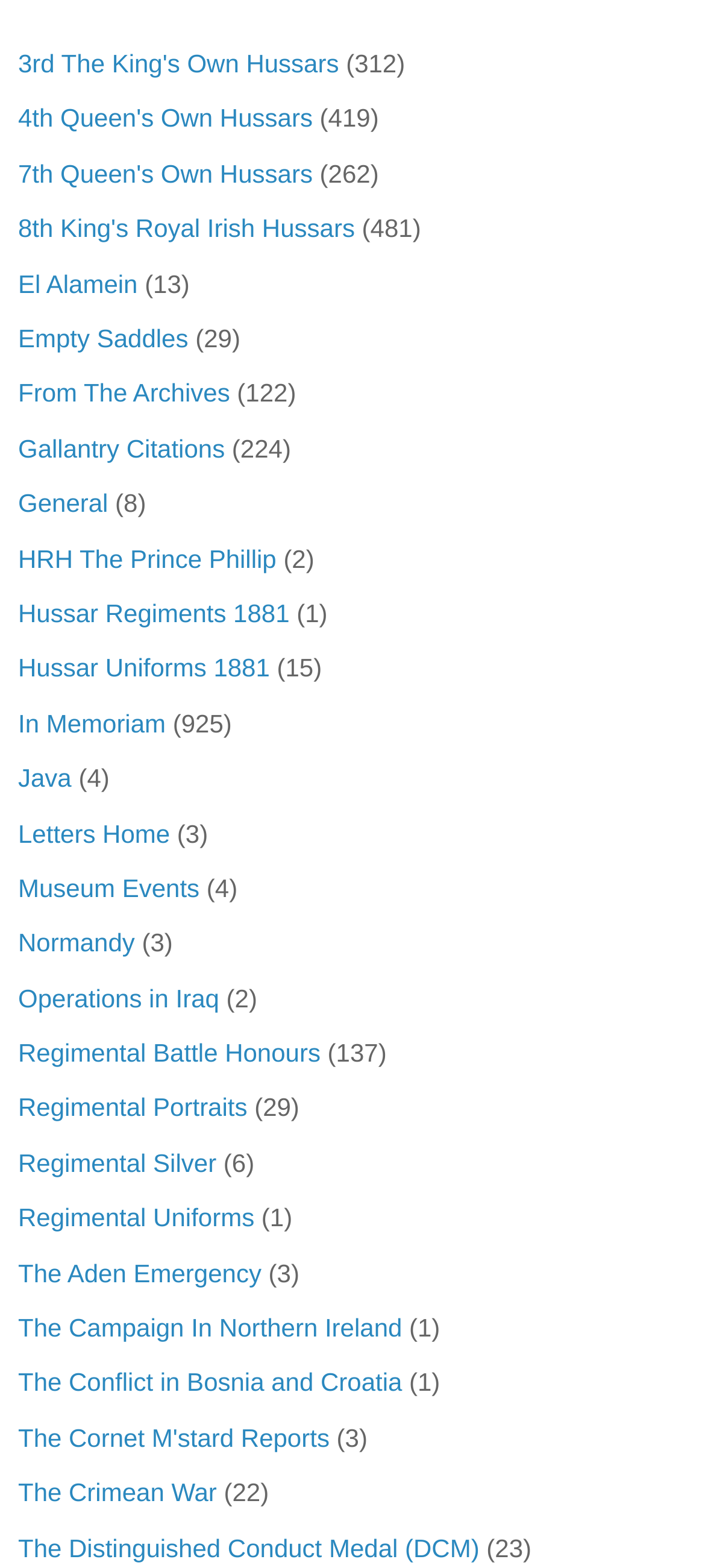Using floating point numbers between 0 and 1, provide the bounding box coordinates in the format (top-left x, top-left y, bottom-right x, bottom-right y). Locate the UI element described here: Normandy

[0.026, 0.592, 0.191, 0.61]